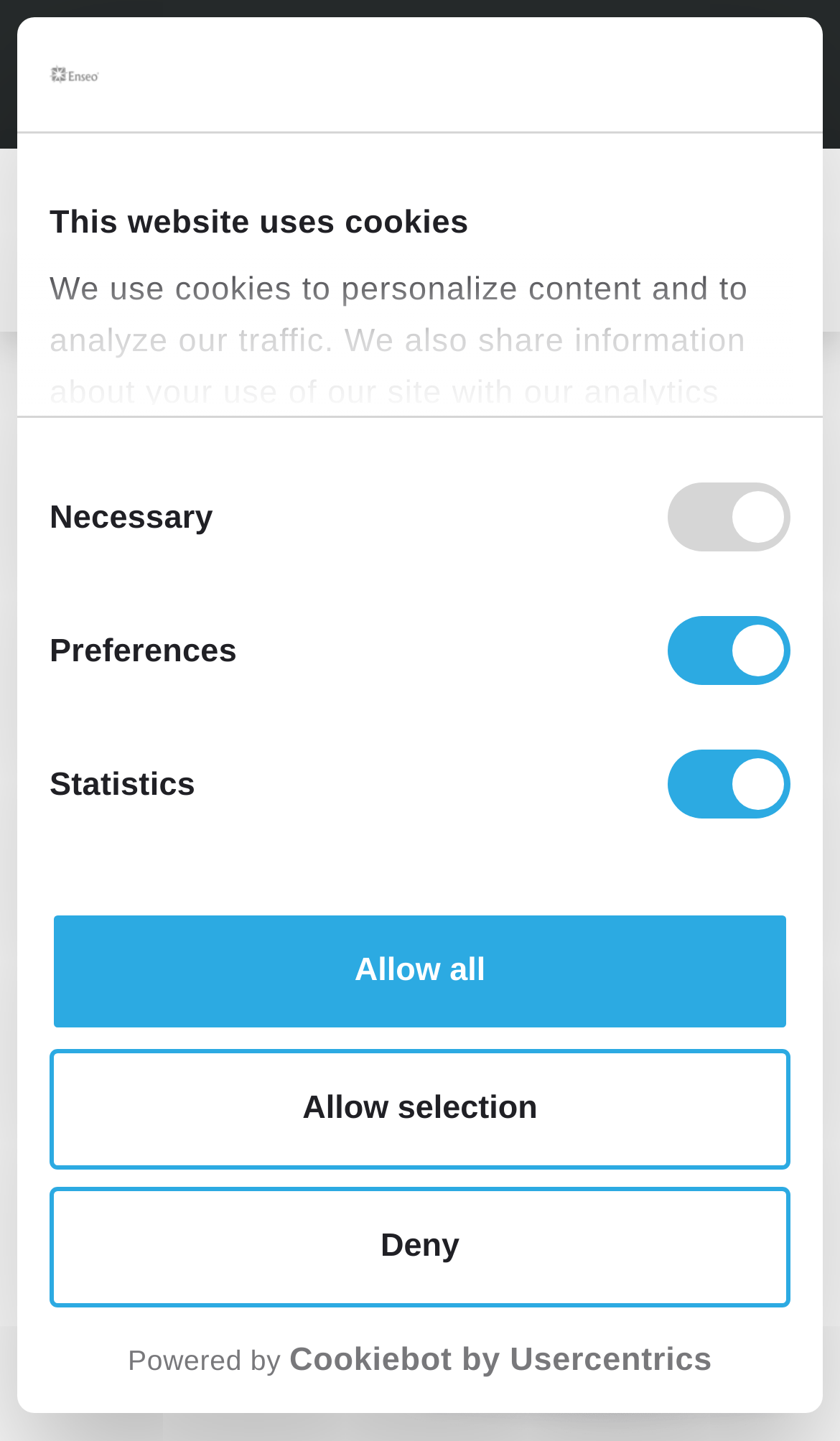Locate the bounding box coordinates of the item that should be clicked to fulfill the instruction: "Click the Deny button".

[0.059, 0.823, 0.941, 0.907]